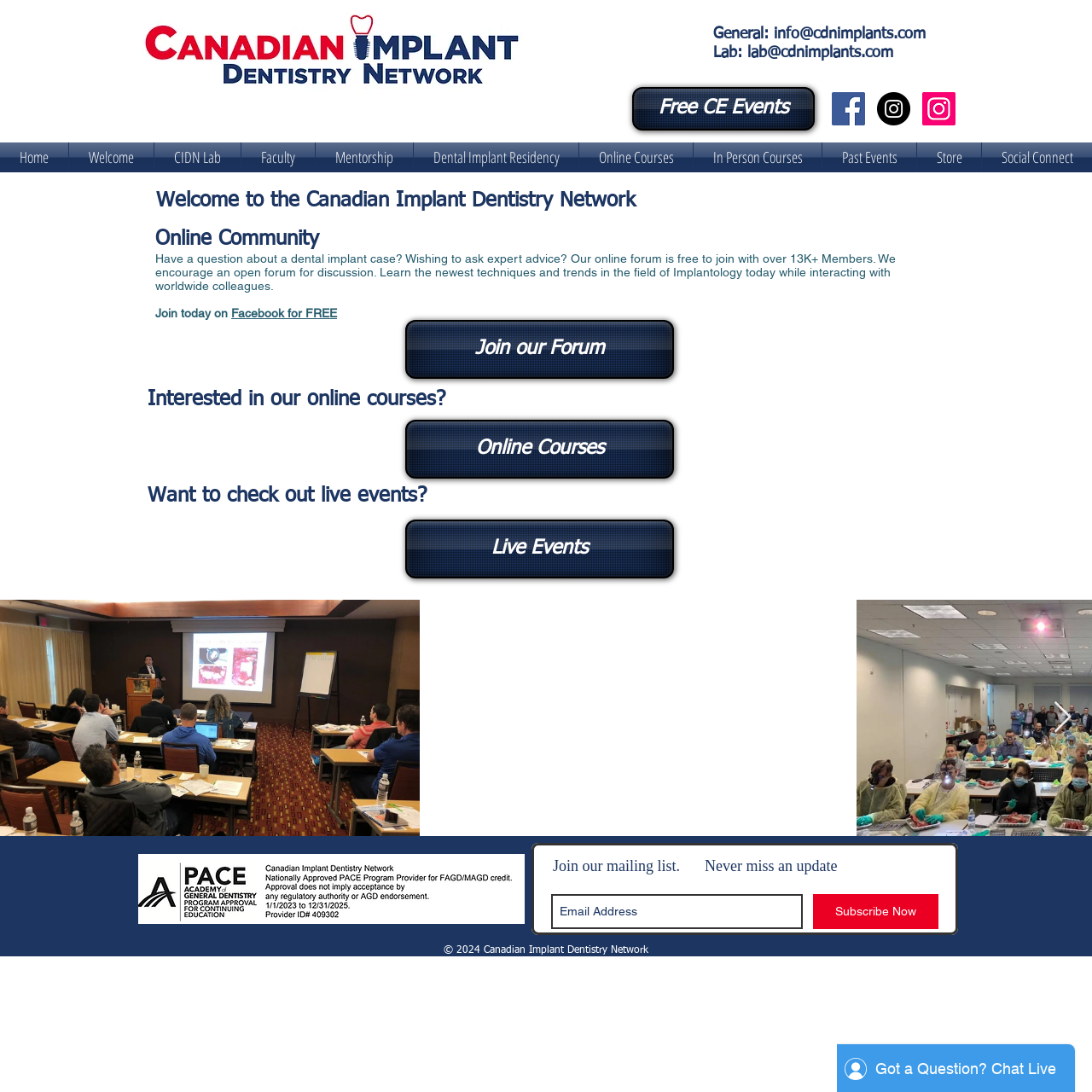Please identify the coordinates of the bounding box that should be clicked to fulfill this instruction: "Check the 'Free CE Events' link".

[0.579, 0.08, 0.746, 0.12]